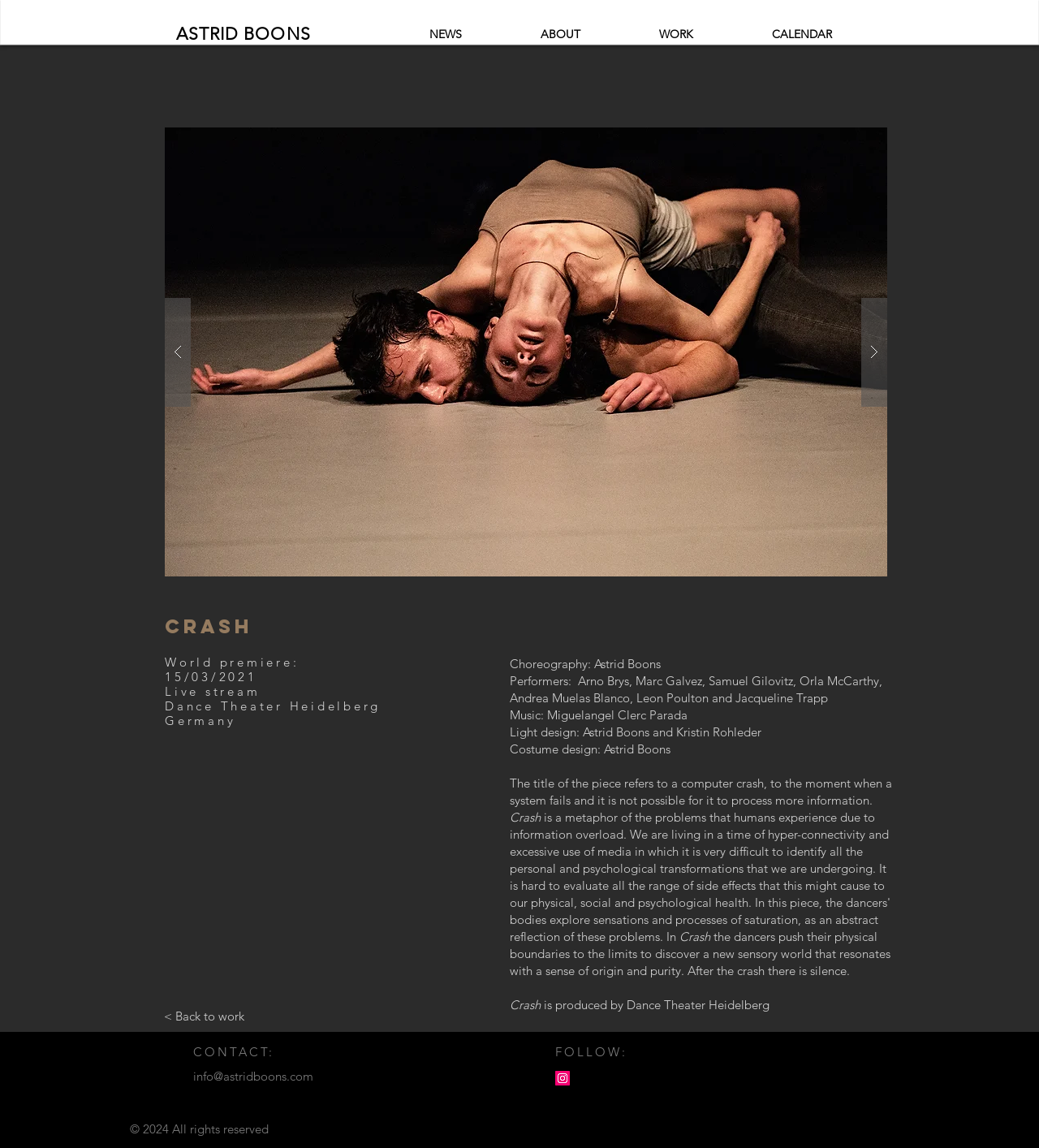Provide a comprehensive description of the webpage.

The webpage is about Astrid Boons, a choreographer, and her work "Crash". At the top, there is a heading with her name, "ASTRID BOONS", which is also a link. Below it, there is a navigation menu with links to "NEWS", "ABOUT", "WORK", and "CALENDAR".

The main content of the page is divided into two sections. On the left, there is a slide show gallery with navigation buttons and a counter showing "1/6" images. On the right, there is a section with information about the "Crash" performance. It includes the title "CRASH" in a heading, followed by details about the world premiere, live stream, and venue. There are also credits for the choreography, performers, music, light design, and costume design.

Below the credits, there is a paragraph describing the concept of "Crash", which refers to a computer crash and the moment when a system fails. The text explains that the dancers push their physical boundaries to discover a new sensory world, and after the crash, there is silence.

At the bottom of the page, there is a link to go back to the work page, and a section with copyright information, contact details, and social media links. The social media links are represented by an Instagram icon.